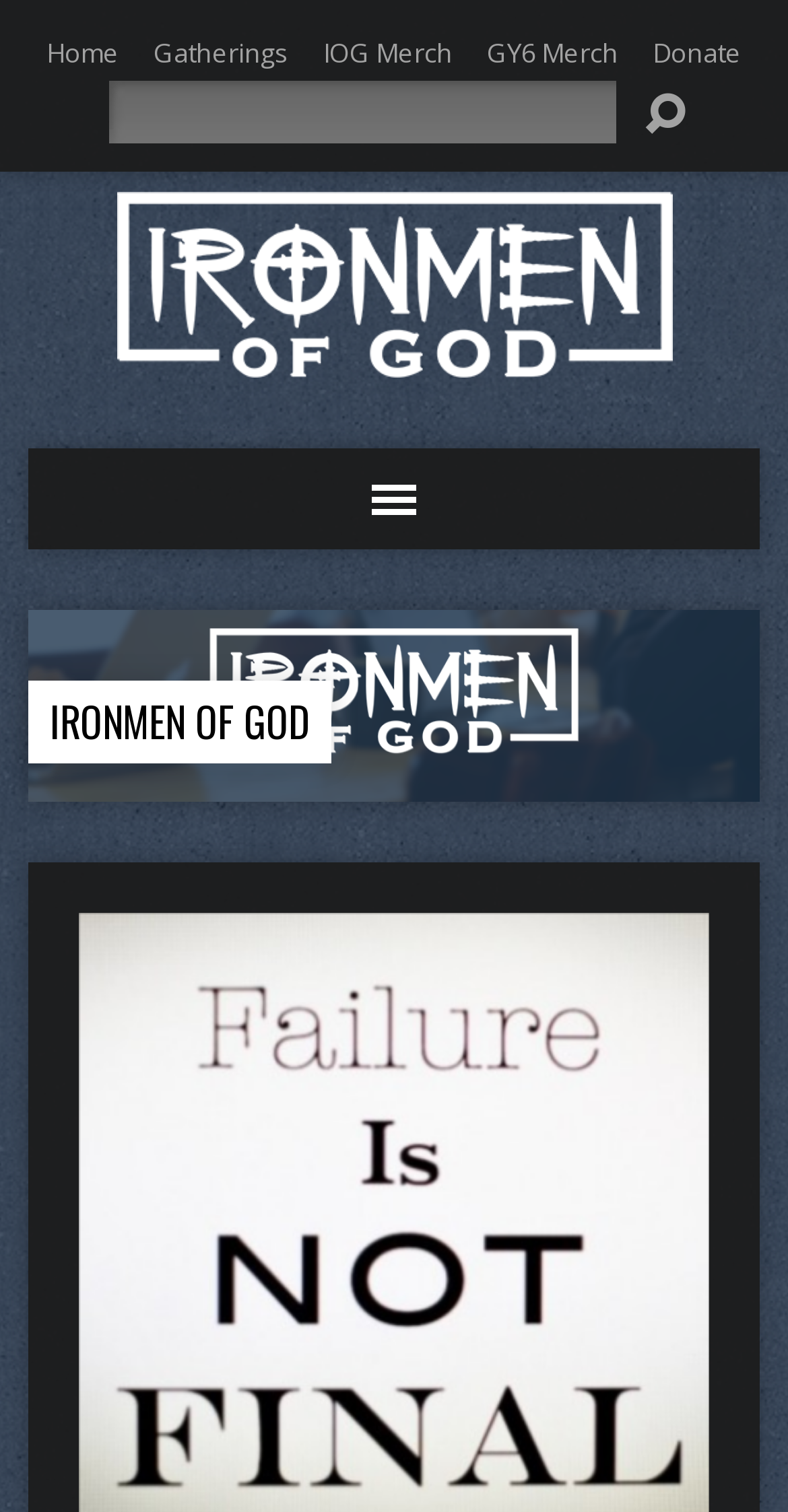Using the information in the image, give a detailed answer to the following question: What is the name of the organization?

The name of the organization can be found in the layout table element, which contains a link with the text 'IronMen of God' and an image with the same name.